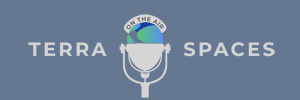Give a concise answer using one word or a phrase to the following question:
What is the name of the platform?

TerraSpaces